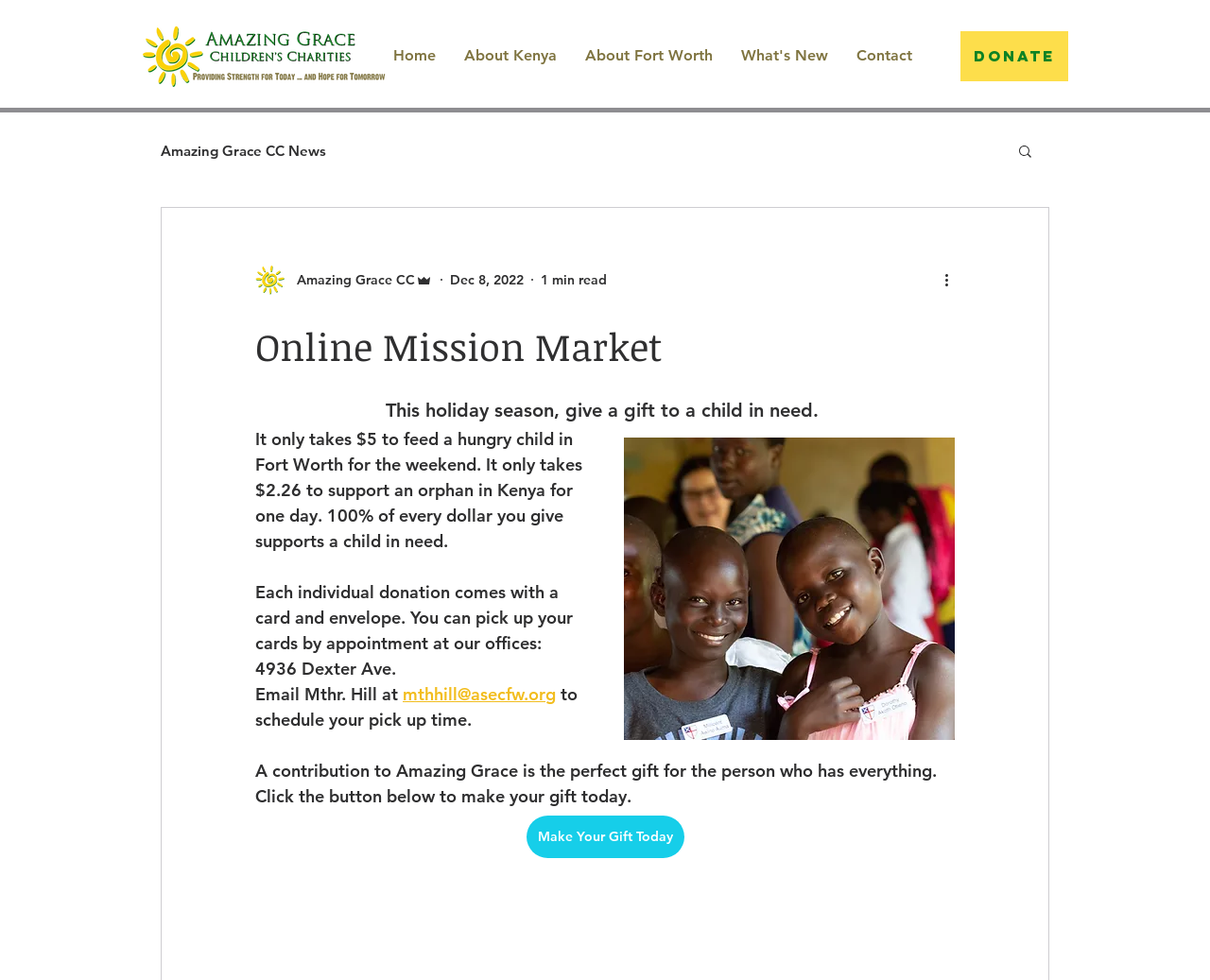Explain the contents of the webpage comprehensively.

The webpage is about the Online Mission Market, a charitable organization that supports children in need. At the top of the page, there is a navigation menu with links to "Home", "About Kenya", "About Fort Worth", "What's New", and "Contact". Next to the navigation menu, there is a logo image. On the right side of the top section, there is a "DONATE" link.

Below the top section, there is a blog section with a link to "Amazing Grace CC News". To the right of the blog section, there is a search button with a magnifying glass icon. Above the search button, there is a writer's picture and some text about the author.

The main content of the page is an article that describes the mission of the organization. The article starts with a heading "Online Mission Market" and then explains how a small donation can make a big difference in the life of a child in need. The article mentions that it only takes $5 to feed a hungry child in Fort Worth for the weekend and $2.26 to support an orphan in Kenya for one day. The article also explains that 100% of every dollar donated supports a child in need.

Below the main article, there is a section that describes how individual donations come with a card and envelope, and provides information on how to pick up the cards at the organization's offices. The section also includes an email address to schedule a pick-up time.

Finally, the page ends with a call to action, encouraging visitors to make a gift to support the organization's mission. There is a button that says "Make Your Gift Today" to facilitate the donation process.